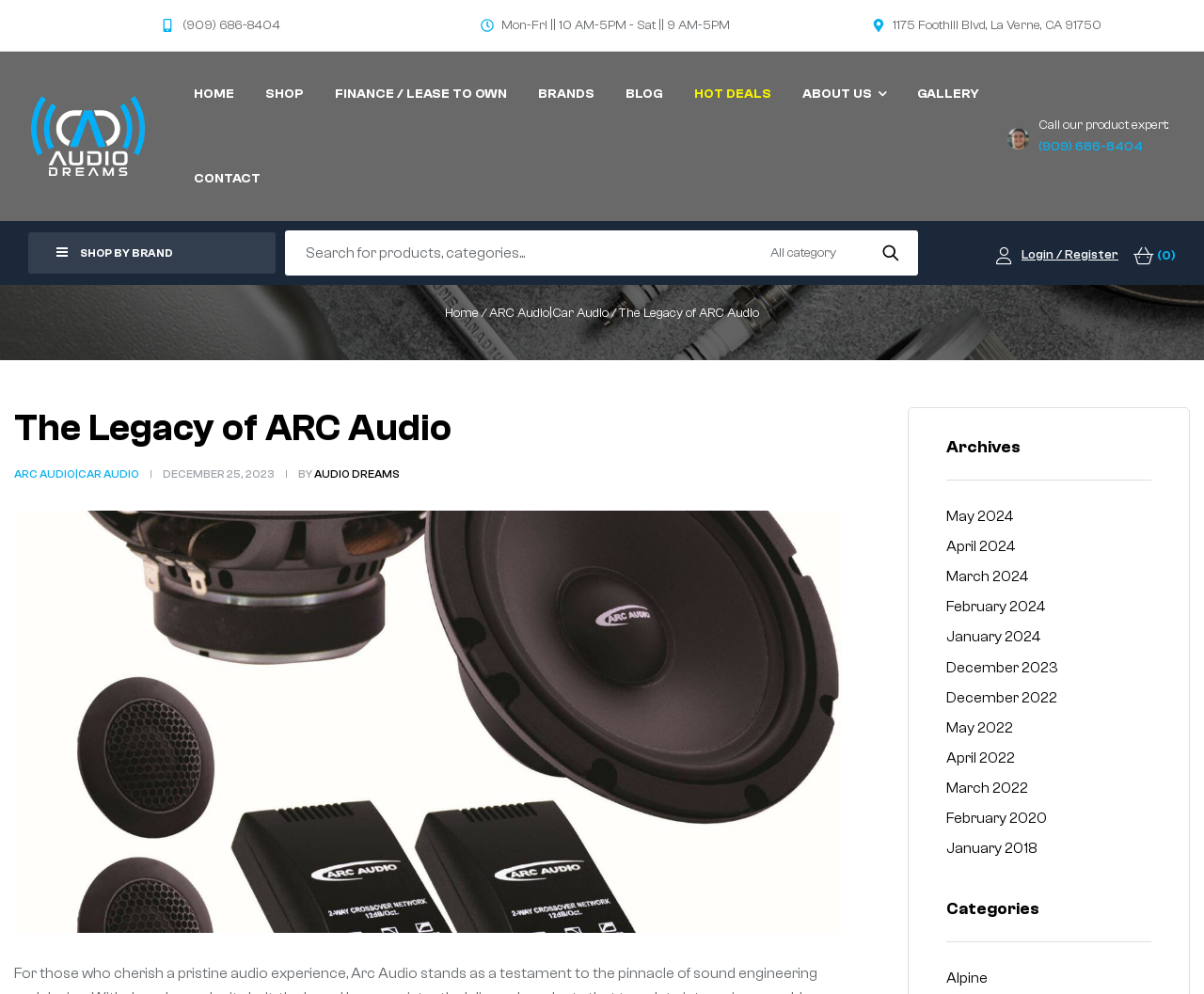Determine the bounding box for the UI element that matches this description: "(0) $0.00".

[0.941, 0.247, 0.977, 0.267]